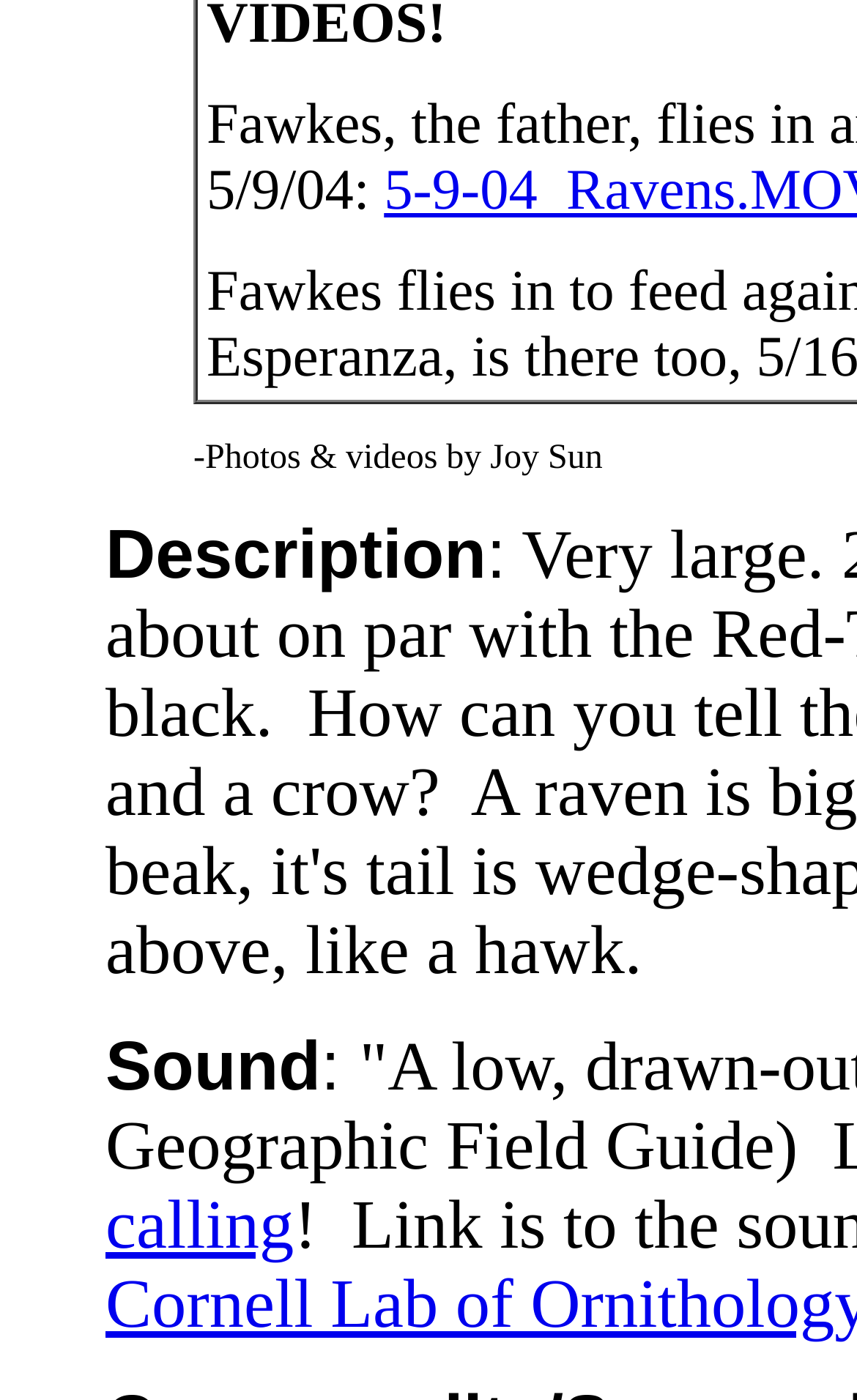Please provide the bounding box coordinates for the UI element as described: "calling". The coordinates must be four floats between 0 and 1, represented as [left, top, right, bottom].

[0.123, 0.847, 0.343, 0.902]